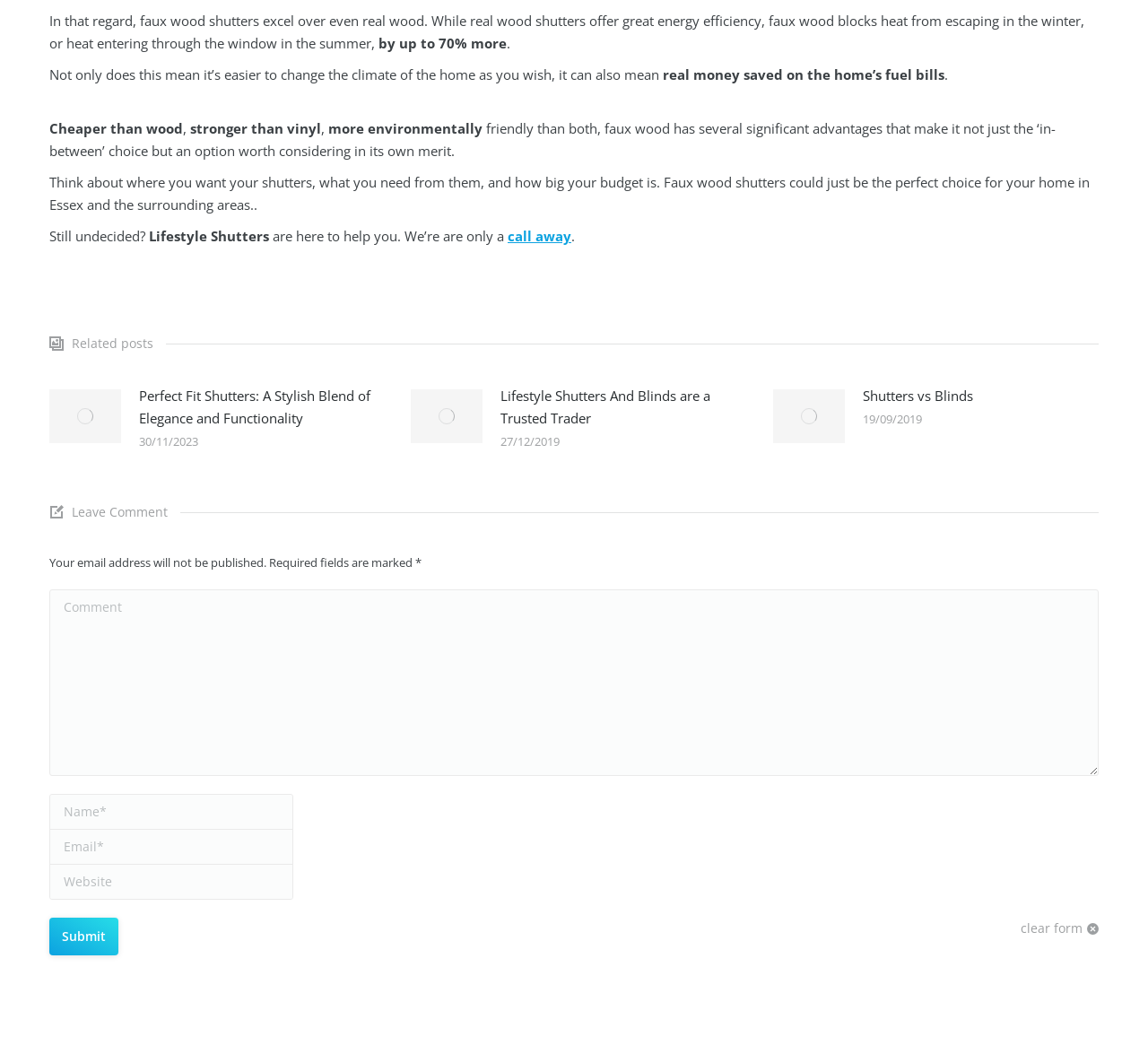Determine the bounding box coordinates of the region I should click to achieve the following instruction: "Enter comment". Ensure the bounding box coordinates are four float numbers between 0 and 1, i.e., [left, top, right, bottom].

[0.043, 0.555, 0.957, 0.73]